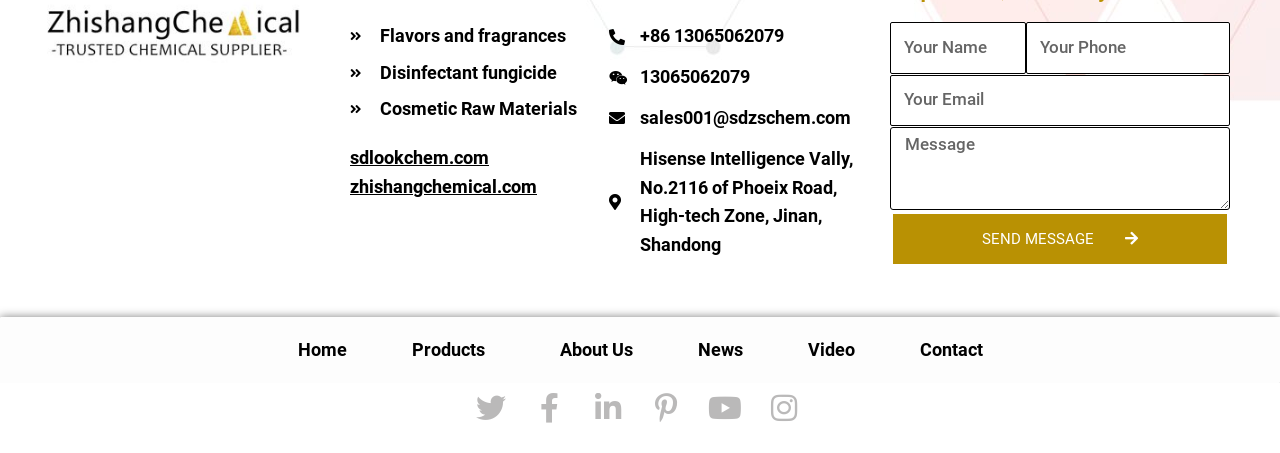Determine the bounding box coordinates of the region to click in order to accomplish the following instruction: "Search for something". Provide the coordinates as four float numbers between 0 and 1, specifically [left, top, right, bottom].

None